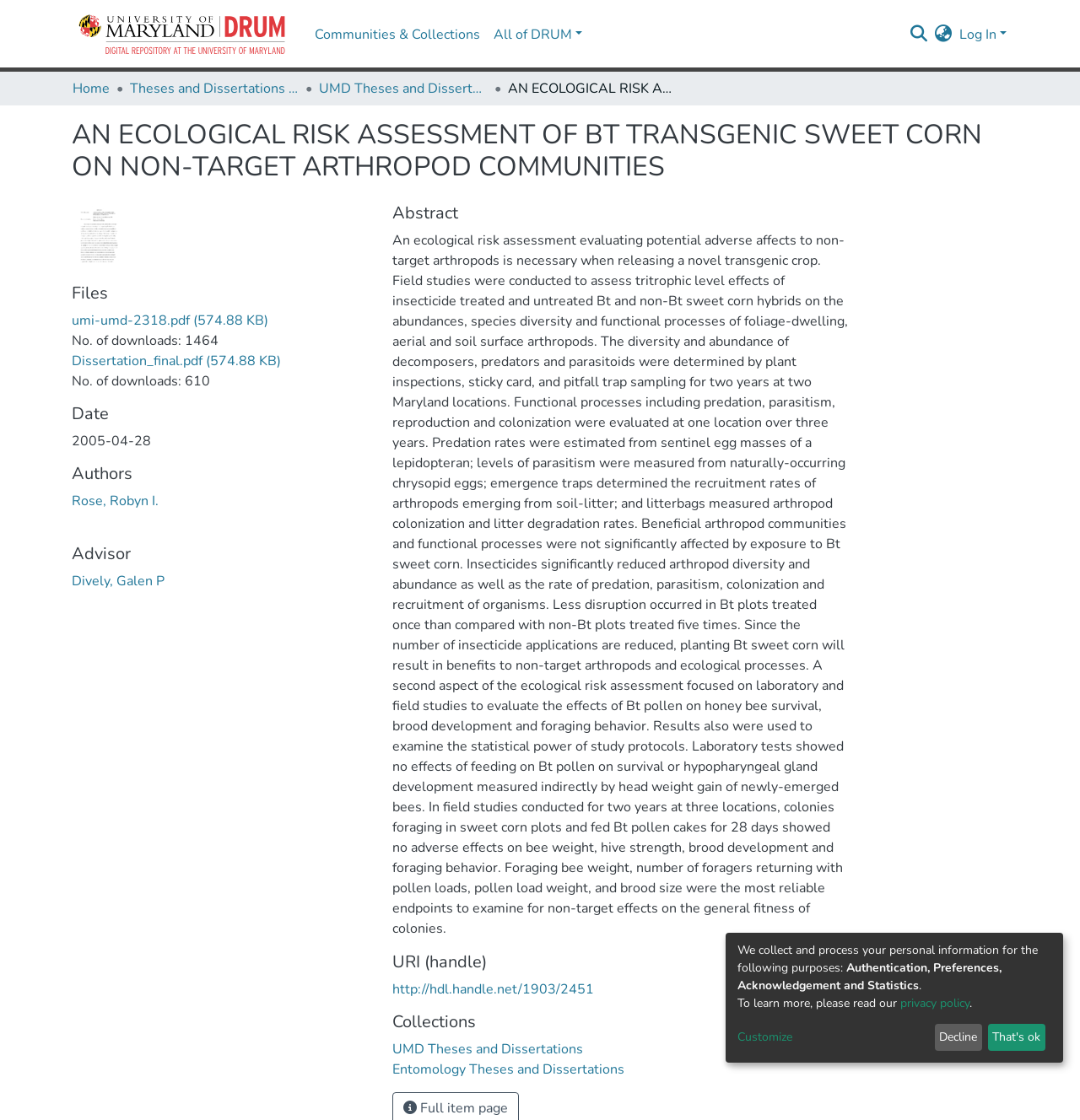What is the date of the dissertation?
Please provide a detailed answer to the question.

The 'Date' section, located at [0.066, 0.361, 0.34, 0.379] coordinates, contains a static text element with the date '2005-04-28', indicating that this is the date of the dissertation.